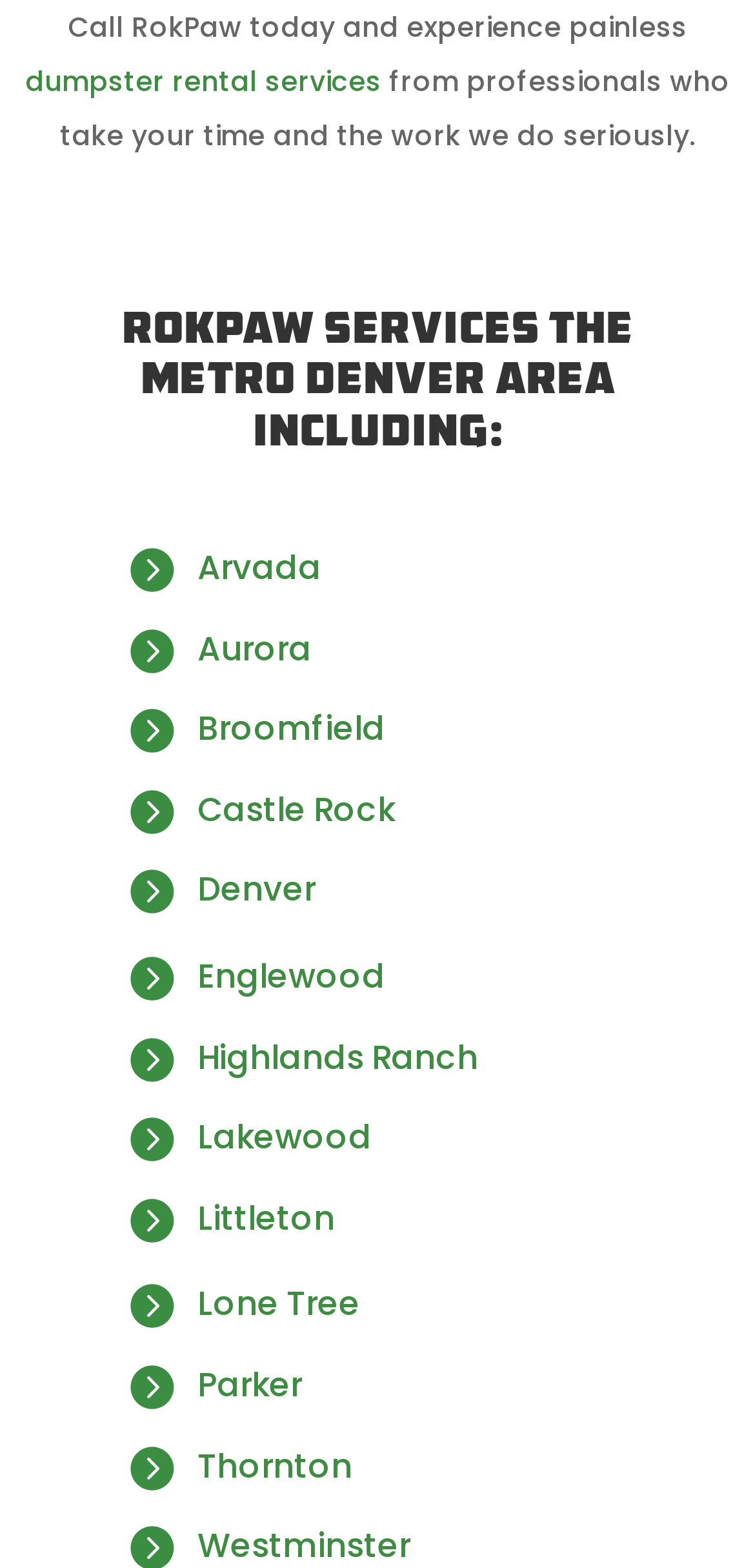Provide the bounding box coordinates of the section that needs to be clicked to accomplish the following instruction: "Explore services in Arvada."

[0.262, 0.347, 0.426, 0.377]